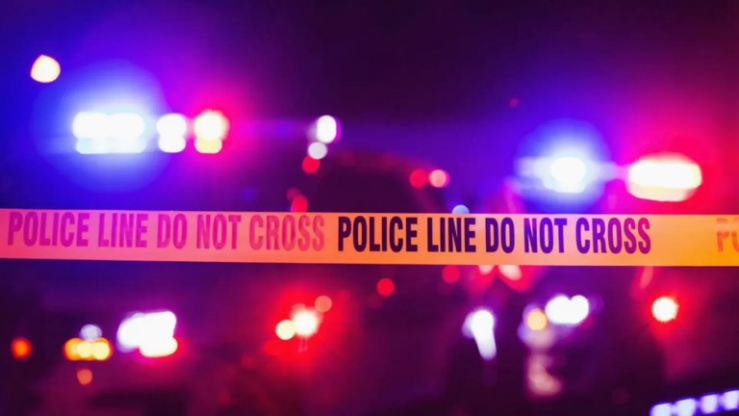Offer a thorough description of the image.

The image depicts a dramatic night scene featuring a police barricade marked with the words "POLICE LINE DO NOT CROSS." Behind the barrier, soft but vivid hues of red and blue lights from police vehicles cast an eerie glow, illuminating the area. The blurred lights create a sense of urgency and tension, indicating that a serious incident has occurred nearby. This visual serves as a poignant reminder of law enforcement activity, likely in relation to the recent shooting of two realtors in Telangana, as reported in the accompanying news article. The combination of the police tape and flashing lights effectively communicates the gravity of the situation and the ongoing investigation.